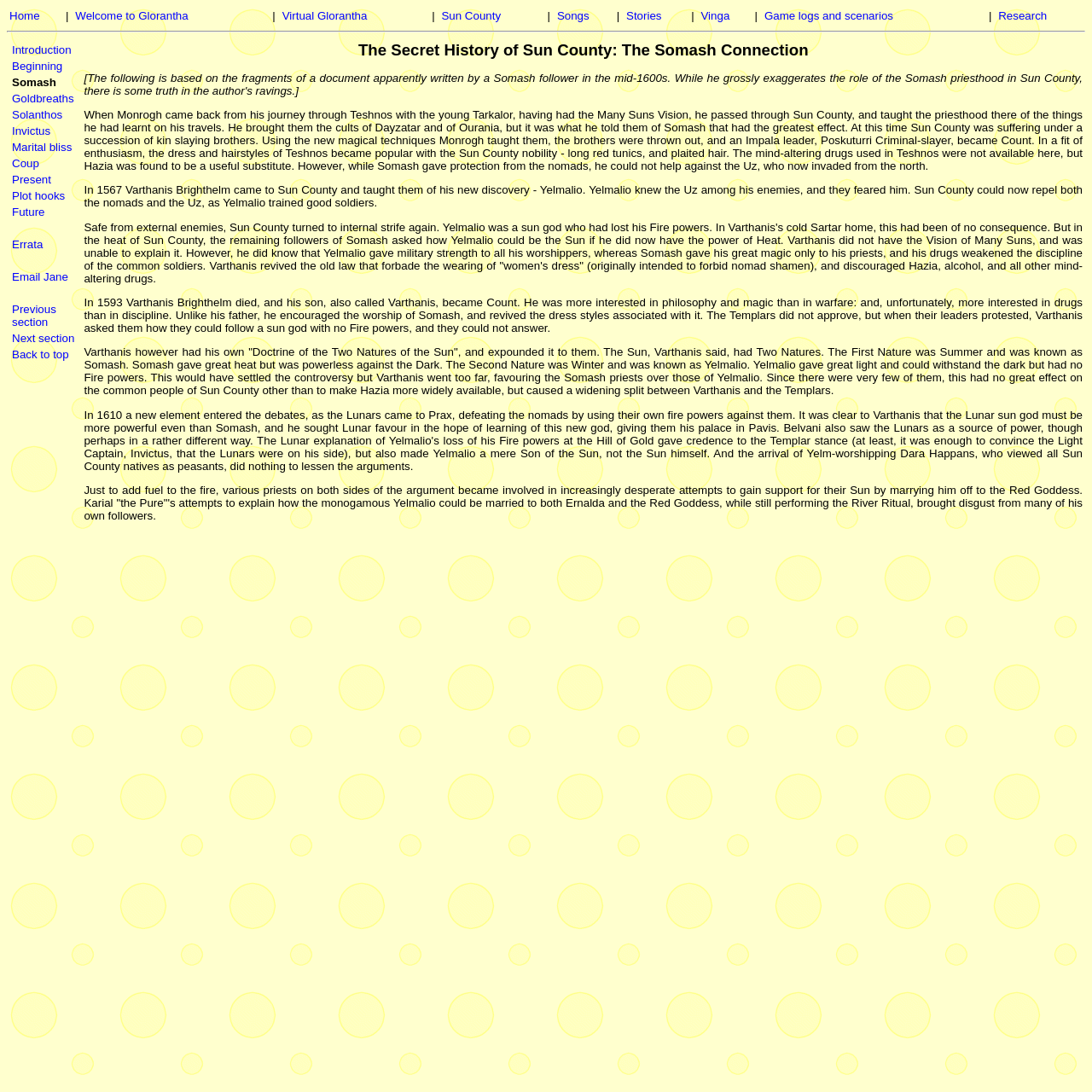Determine the bounding box coordinates for the clickable element to execute this instruction: "Go to Welcome to Glorantha". Provide the coordinates as four float numbers between 0 and 1, i.e., [left, top, right, bottom].

[0.069, 0.009, 0.172, 0.02]